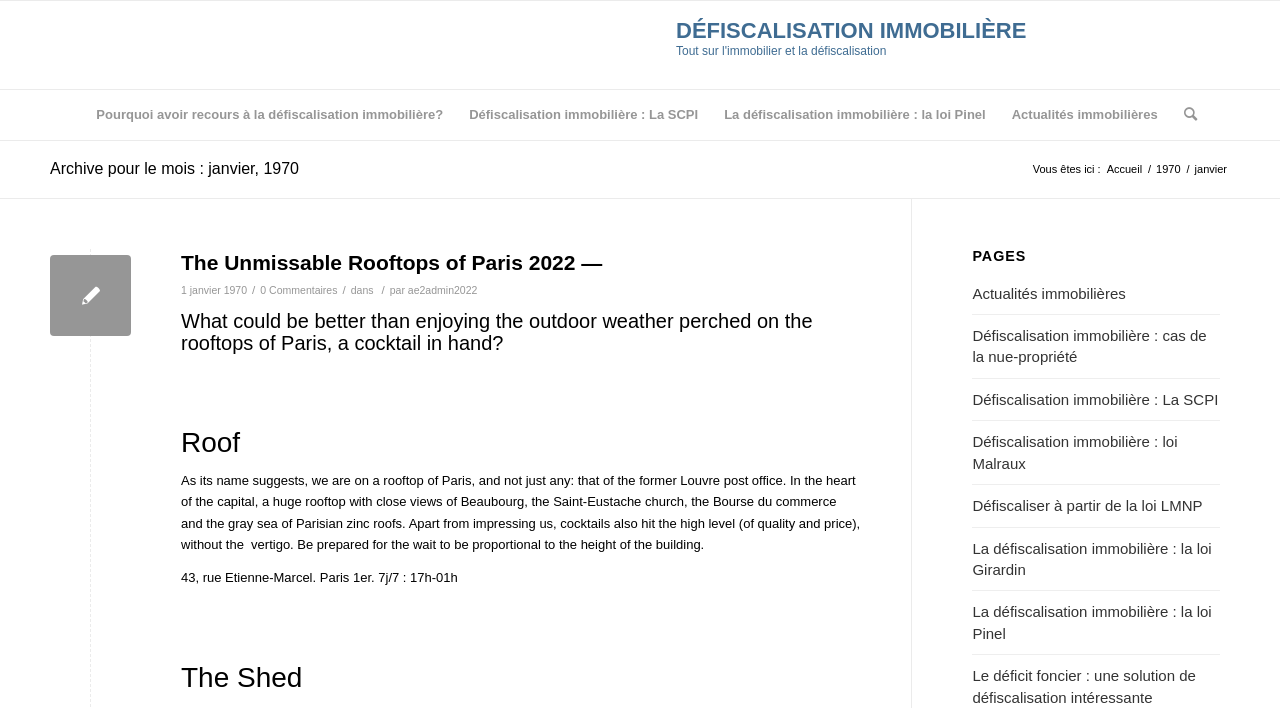Find the bounding box coordinates of the element to click in order to complete this instruction: "Read about the unmissable rooftops of Paris 2022". The bounding box coordinates must be four float numbers between 0 and 1, denoted as [left, top, right, bottom].

[0.141, 0.354, 0.471, 0.387]